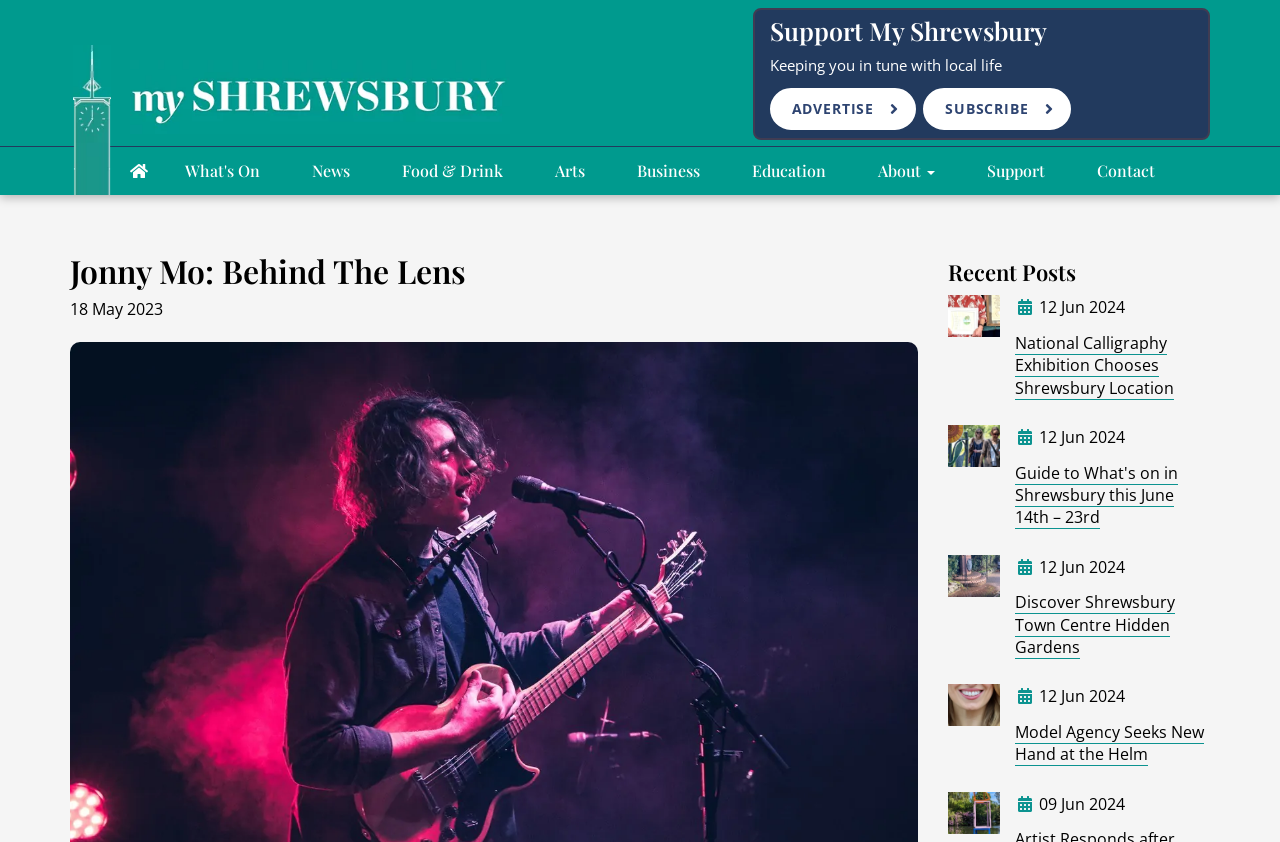Refer to the element description Accessing aged care services and identify the corresponding bounding box in the screenshot. Format the coordinates as (top-left x, top-left y, bottom-right x, bottom-right y) with values in the range of 0 to 1.

None